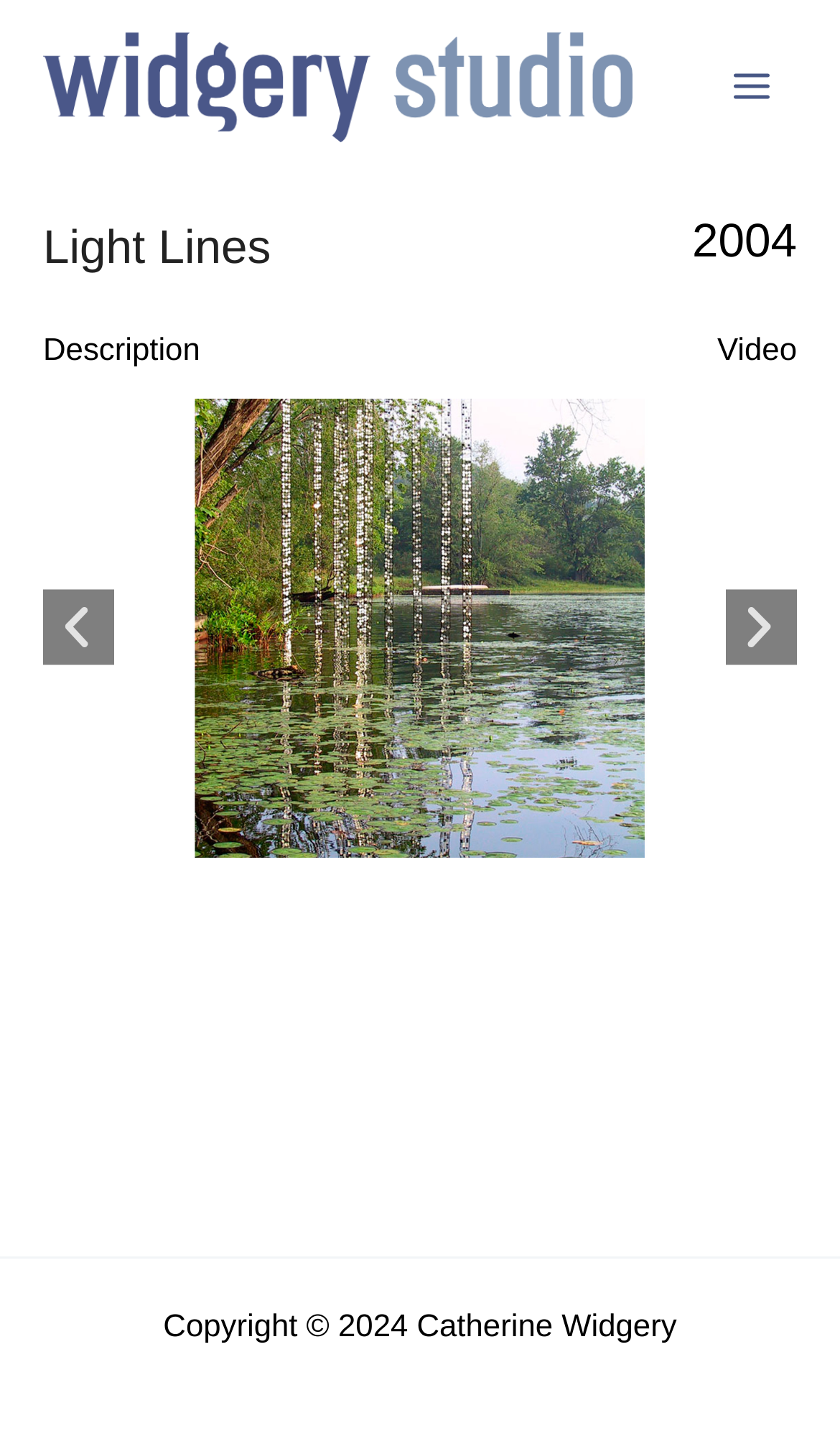What type of content is displayed in the carousel?
Can you offer a detailed and complete answer to this question?

The carousel displays an image, as indicated by the figure element with a bounding box of [0.026, 0.279, 0.974, 0.599]. This element contains an image with the text 'Light Lines'.